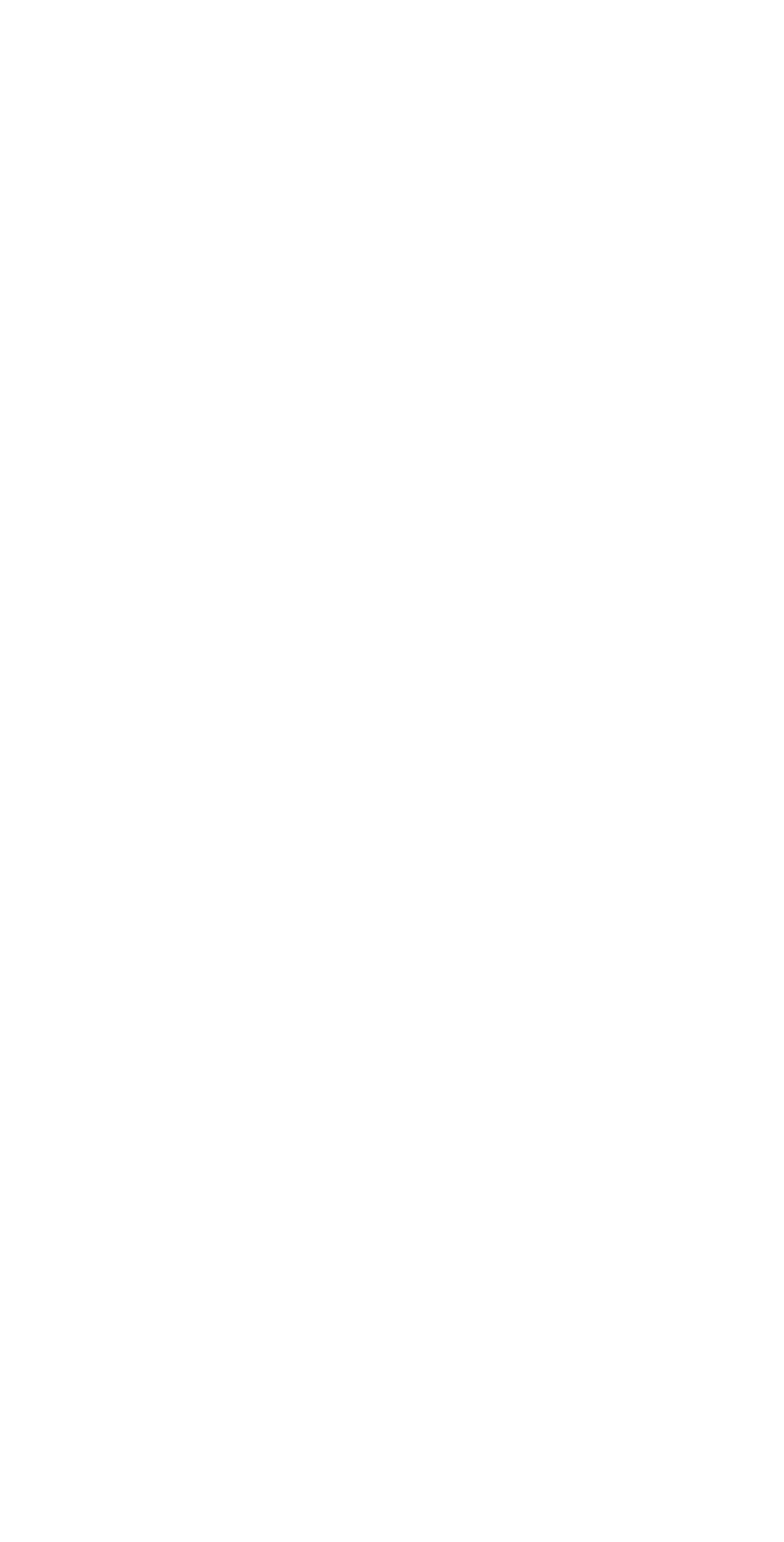Identify the bounding box coordinates for the UI element described as: "In Other Words with Dave".

[0.154, 0.555, 0.741, 0.584]